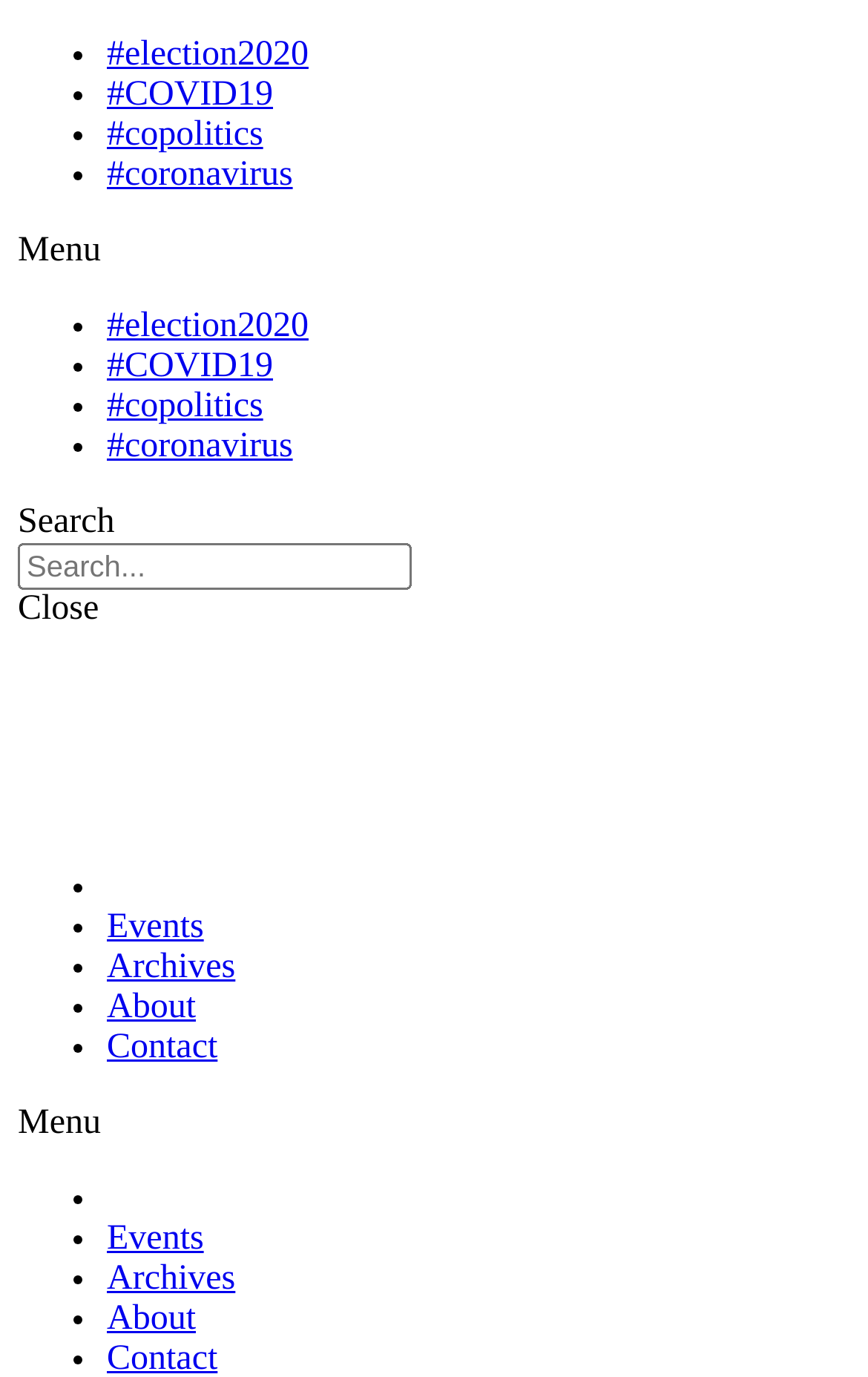Please identify the bounding box coordinates of where to click in order to follow the instruction: "Search for something".

[0.021, 0.394, 0.474, 0.428]